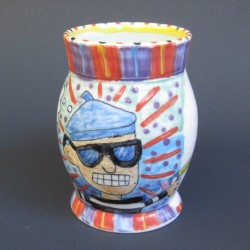Using the information from the screenshot, answer the following question thoroughly:
Is the mug only functional?

The mug is not only functional but also serves as a striking decorative item, perfect for adding a splash of personality to any kitchen or office space, making it both functional and decorative.